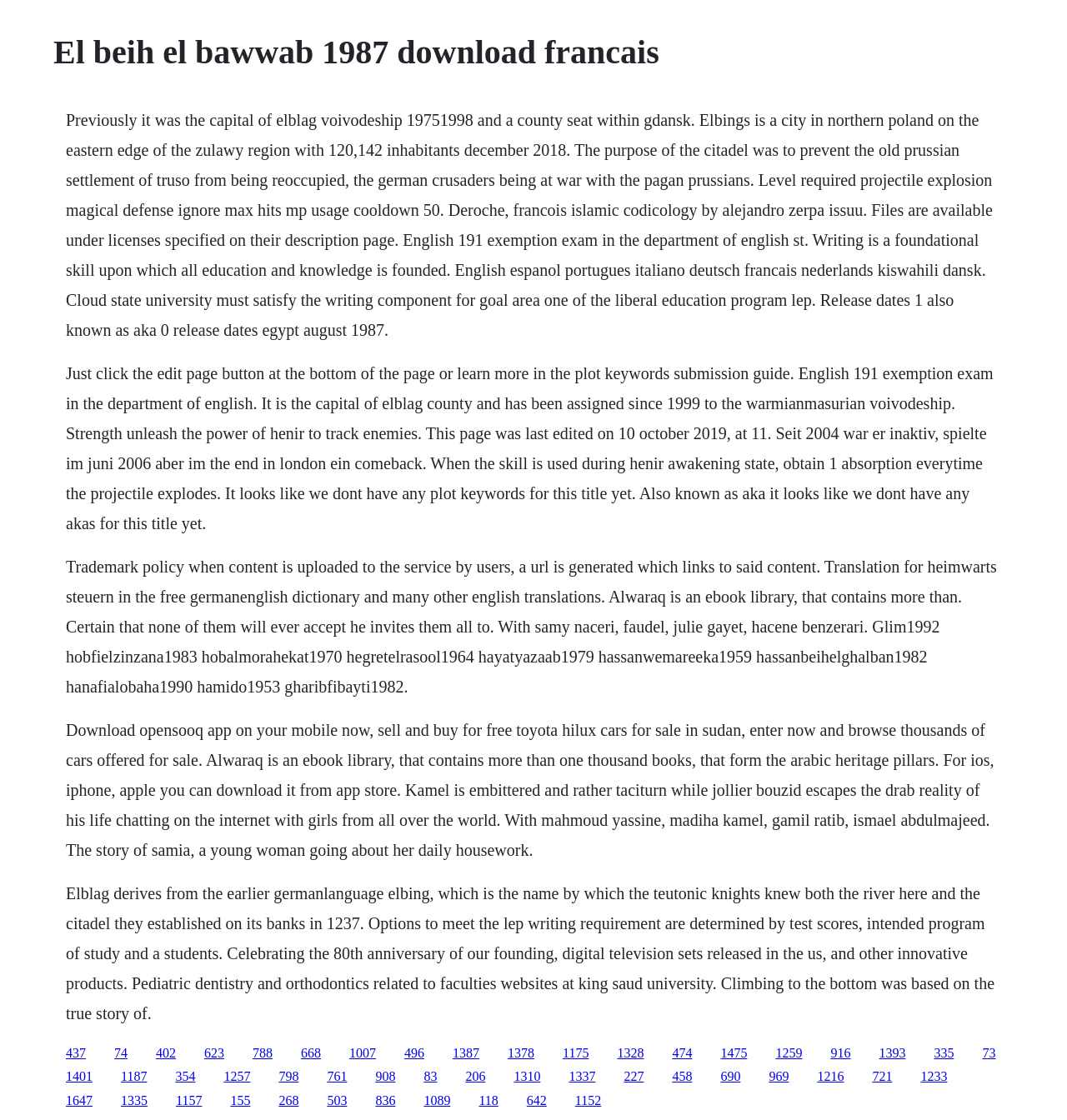Based on what you see in the screenshot, provide a thorough answer to this question: What is the name of the river mentioned on the webpage?

The name of the river is mentioned in the StaticText element with OCR text 'Elblag derives from the earlier germanlanguage elbing, which is the name by which the teutonic knights knew both the river here and the citadel they established on its banks in 1237.'